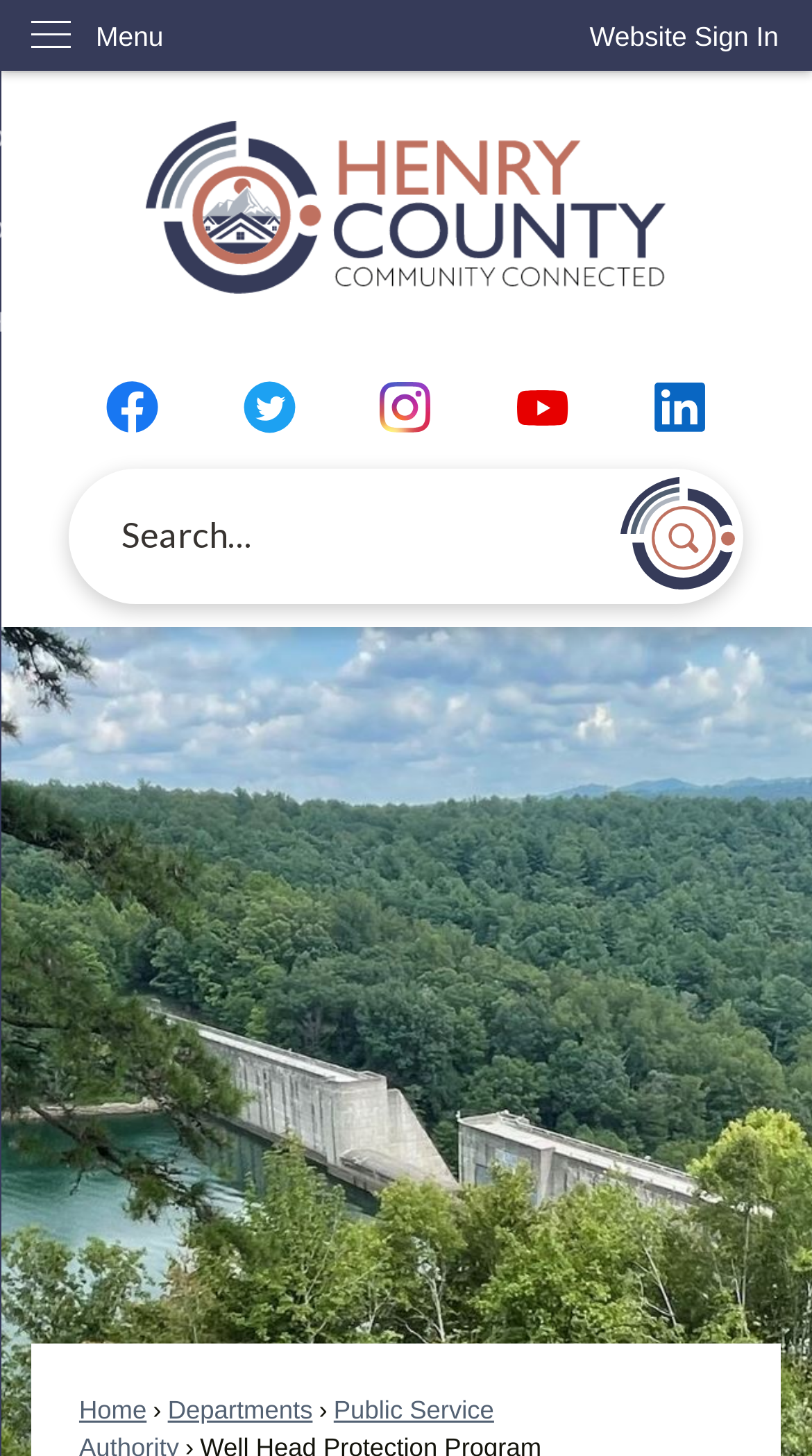Please find the main title text of this webpage.

Well Head Protection Program